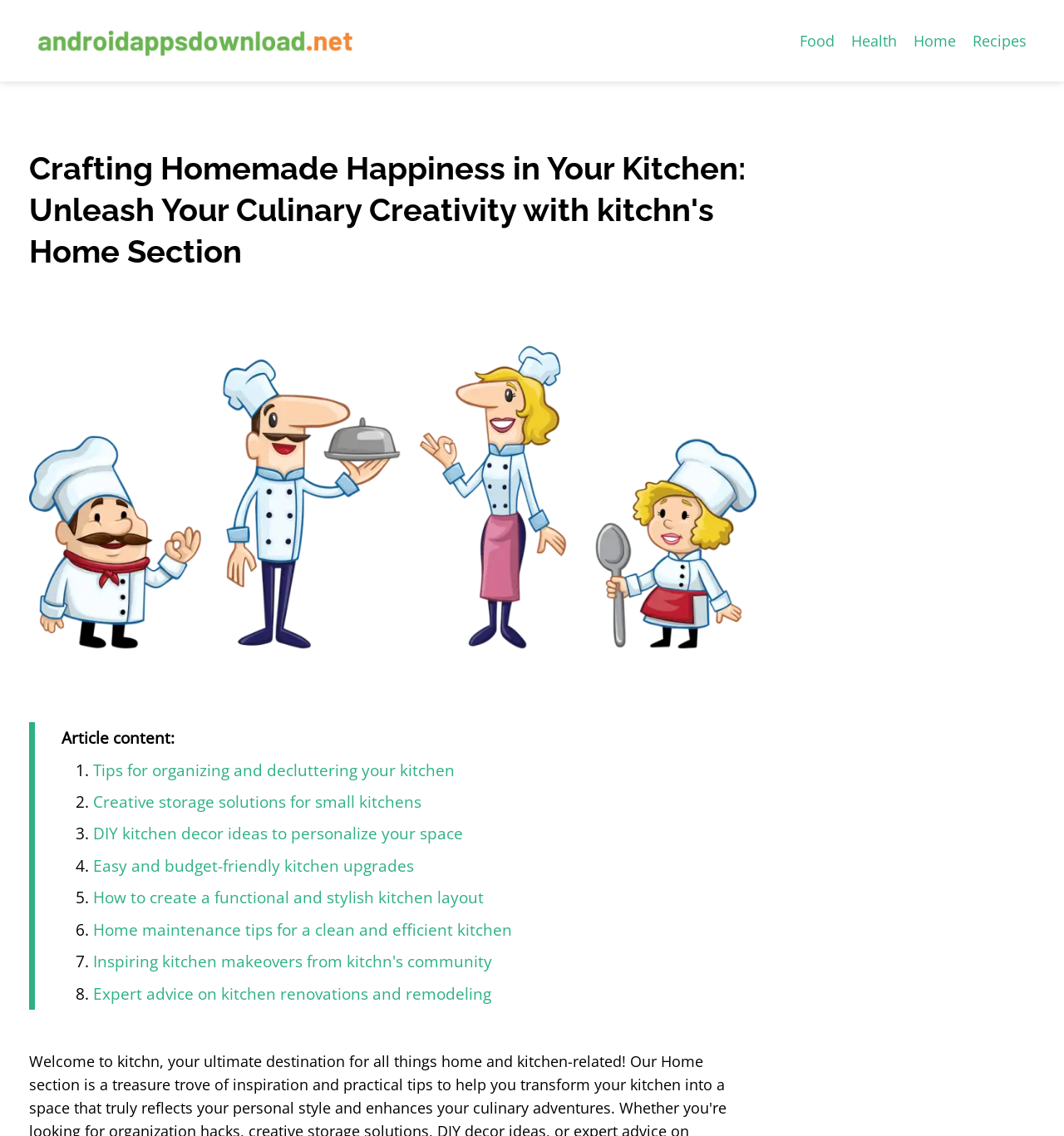Given the element description "Easy and budget-friendly kitchen upgrades", identify the bounding box of the corresponding UI element.

[0.088, 0.752, 0.389, 0.772]